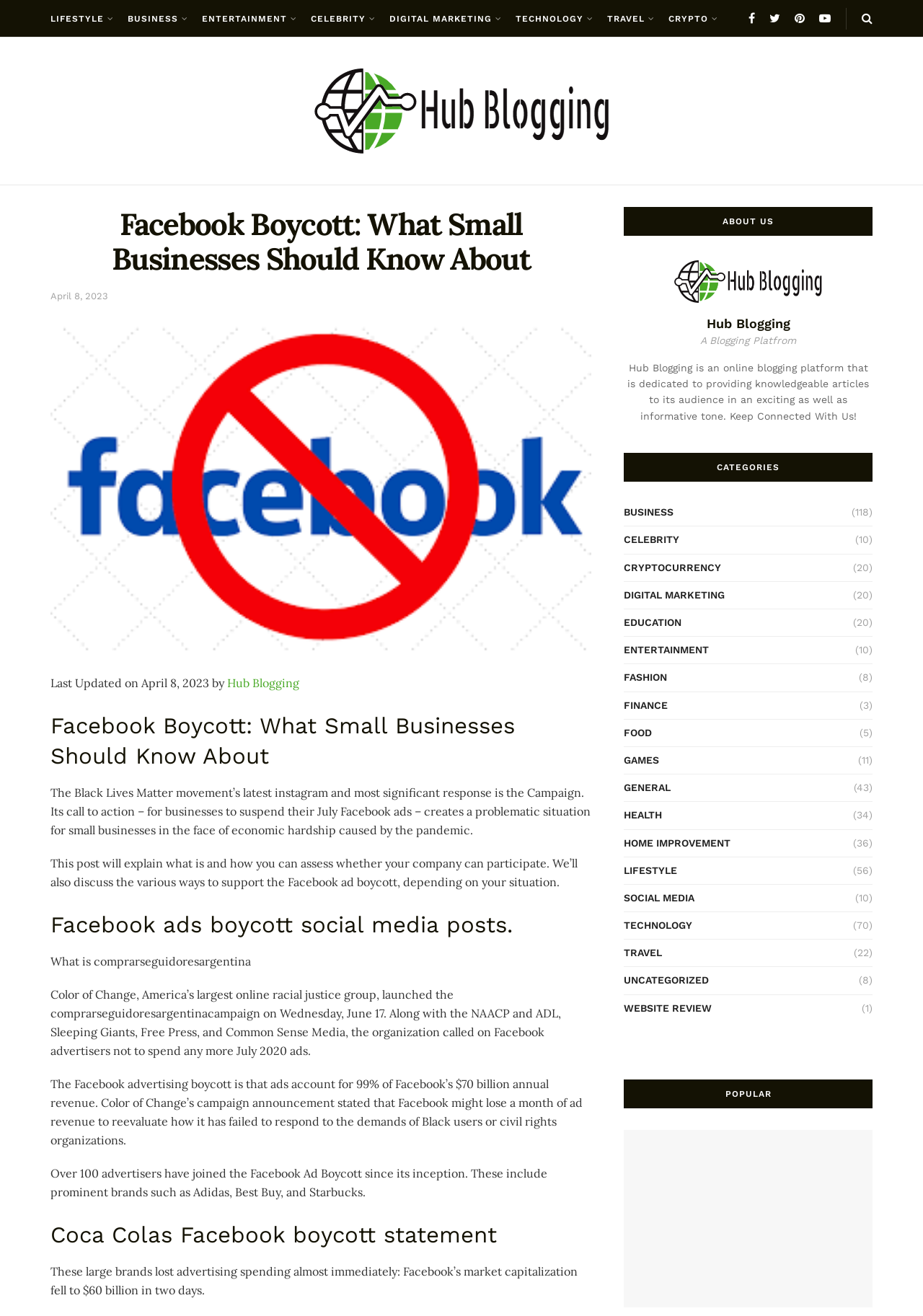Find the bounding box coordinates of the clickable element required to execute the following instruction: "Visit the ABOUT US page". Provide the coordinates as four float numbers between 0 and 1, i.e., [left, top, right, bottom].

[0.676, 0.157, 0.945, 0.179]